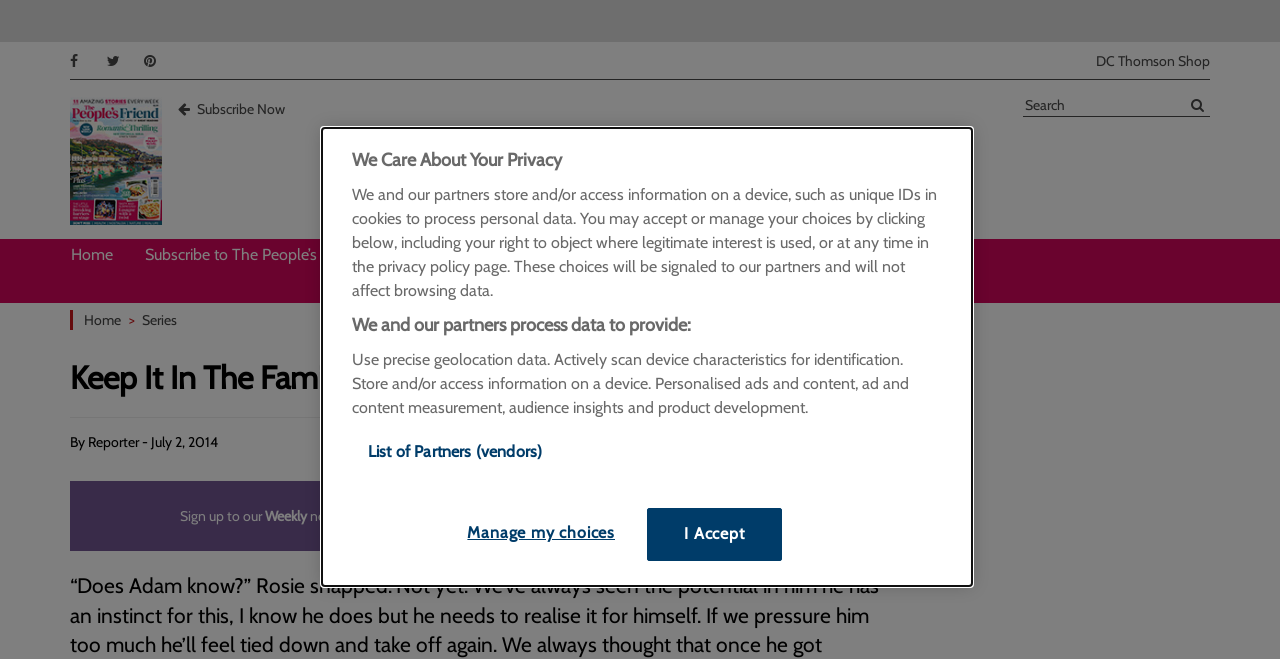Refer to the screenshot and give an in-depth answer to this question: What is the purpose of the 'I Accept' button?

I inferred this answer by looking at the button element with the text 'I Accept' and the surrounding context, which suggests that it is used to accept the privacy policy.